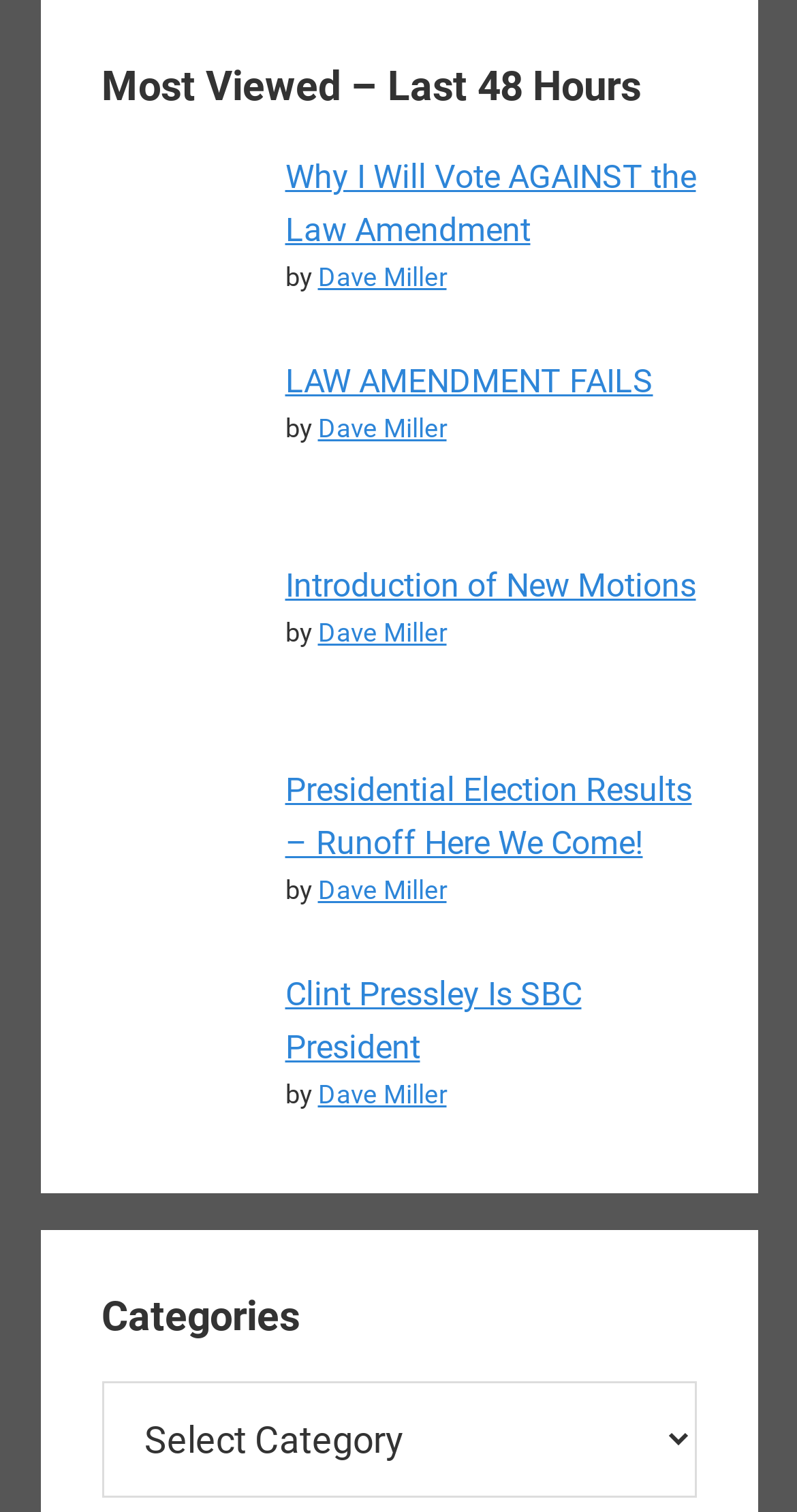Kindly determine the bounding box coordinates for the clickable area to achieve the given instruction: "Click on About Us".

None